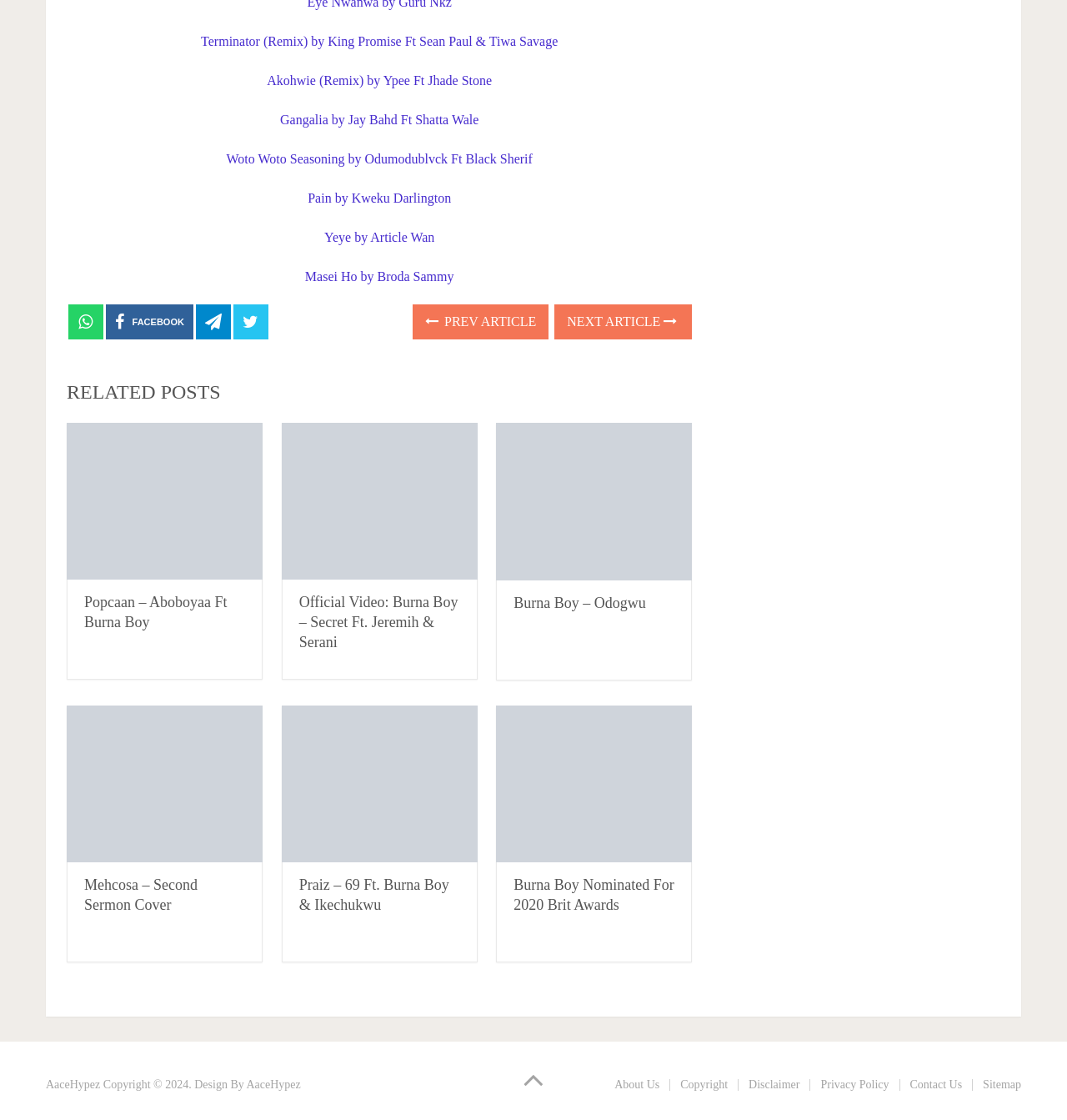Please determine the bounding box of the UI element that matches this description: parent_node: SERVICES aria-label="Anchor: Services". The coordinates should be given as (top-left x, top-left y, bottom-right x, bottom-right y), with all values between 0 and 1.

None